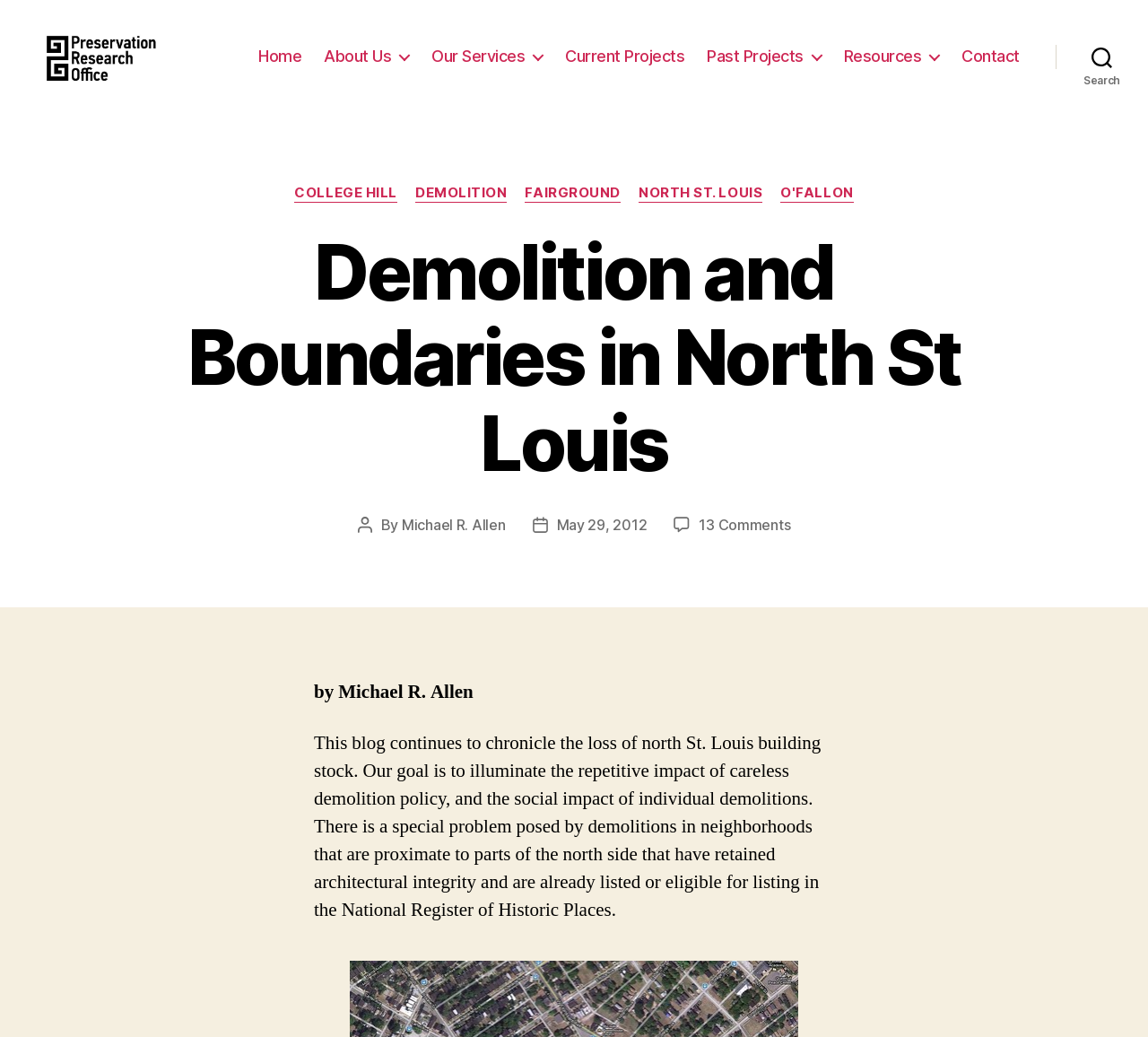What is the category of the blog post?
Refer to the image and provide a detailed answer to the question.

The category of the blog post can be found in the search button dropdown menu. One of the categories listed is 'DEMOLITION', which is likely the category of the current blog post.